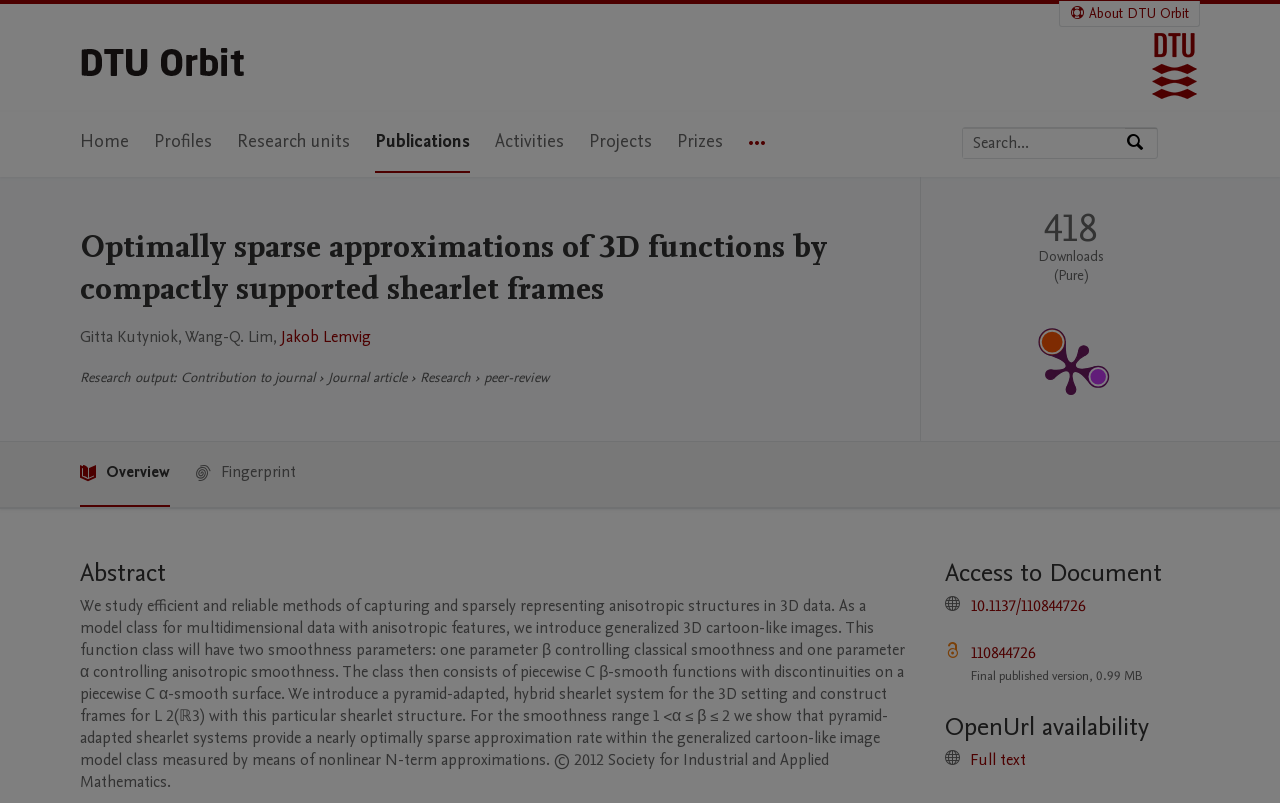Explain the webpage's design and content in an elaborate manner.

The webpage is a research article page on the DTU Research Database. At the top, there is a logo and a navigation menu with links to "Home", "Profiles", "Research units", "Publications", "Activities", "Projects", and "Prizes". Below the navigation menu, there is a search bar with a placeholder text "Search by expertise, name or affiliation" and a search button.

The main content of the page is divided into several sections. The first section displays the title of the research article, "Optimally sparse approximations of 3D functions by compactly supported shearlet frames", and the authors' names, "Gitta Kutyniok, Wang-Q. Lim, Jakob Lemvig". Below the title, there is a section with information about the research output, including the type of contribution, "Contribution to journal", and the type of article, "Journal article".

The next section is the abstract of the research article, which describes the content of the article. The abstract is a long paragraph of text that explains the topic of the article, including the study of efficient and reliable methods of capturing and sparsely representing anisotropic structures in 3D data.

Below the abstract, there are several sections with additional information about the article, including publication metrics, such as the number of downloads, and links to related pages, such as the PlumX Metrics Detail Page. There are also links to access the document, including a DOI link and a link to the full text of the article.

On the right side of the page, there is a section with links to related pages, including "Overview", "Fingerprint", and "OpenUrl availability".